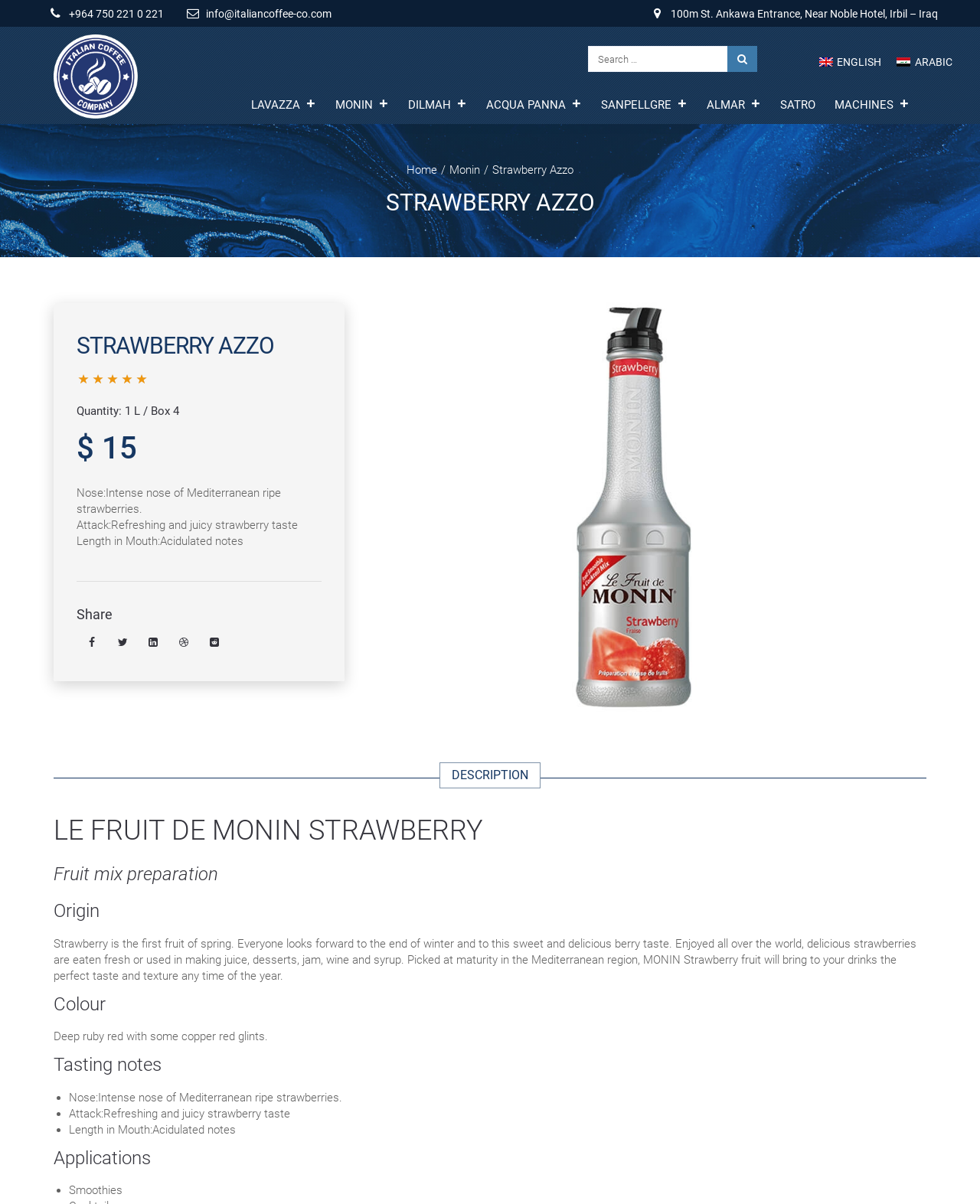Determine the bounding box of the UI component based on this description: "name="s" placeholder="Search …"". The bounding box coordinates should be four float values between 0 and 1, i.e., [left, top, right, bottom].

[0.6, 0.038, 0.743, 0.06]